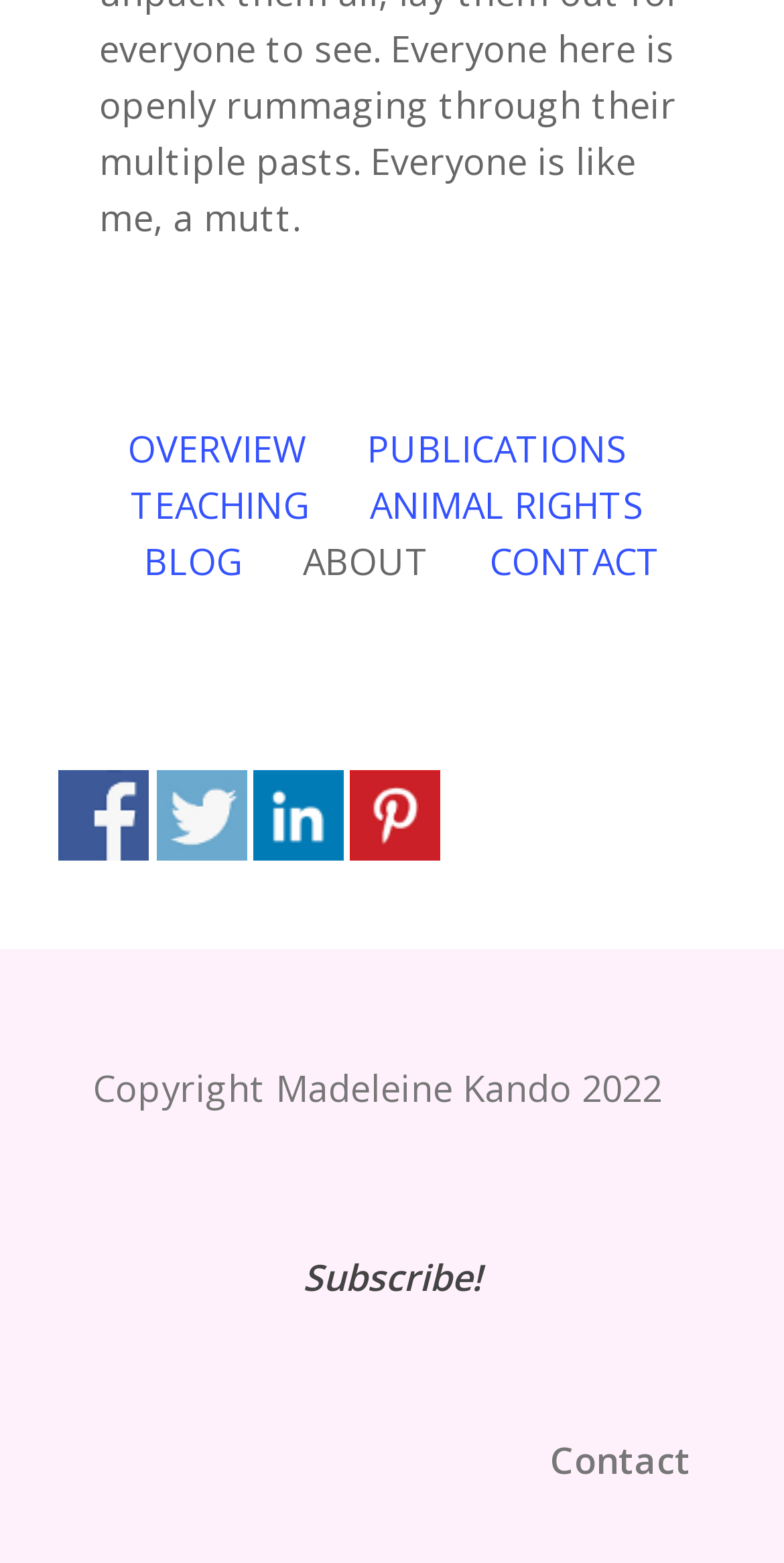Find the bounding box coordinates for the area that must be clicked to perform this action: "subscribe to the newsletter".

[0.119, 0.804, 0.881, 0.831]